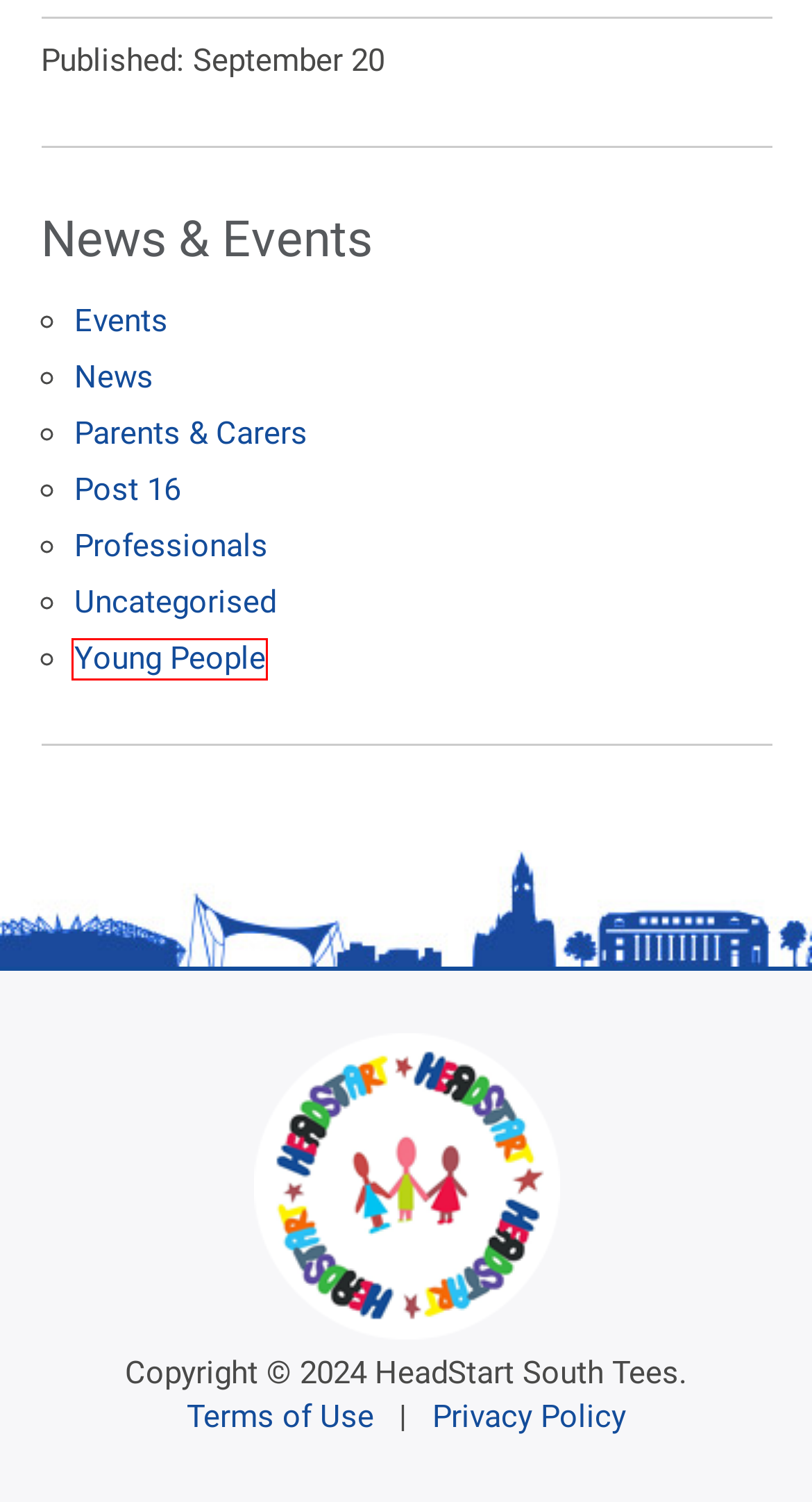Look at the screenshot of a webpage with a red bounding box and select the webpage description that best corresponds to the new page after clicking the element in the red box. Here are the options:
A. Privacy Policy : HeadStart South Tees
B. Parents & Carers : HeadStart South Tees
C. Professionals : HeadStart South Tees
D. News : HeadStart South Tees
E. Events : HeadStart South Tees
F. Post 16 : HeadStart South Tees
G. Young People : HeadStart South Tees
H. Uncategorised : HeadStart South Tees

G